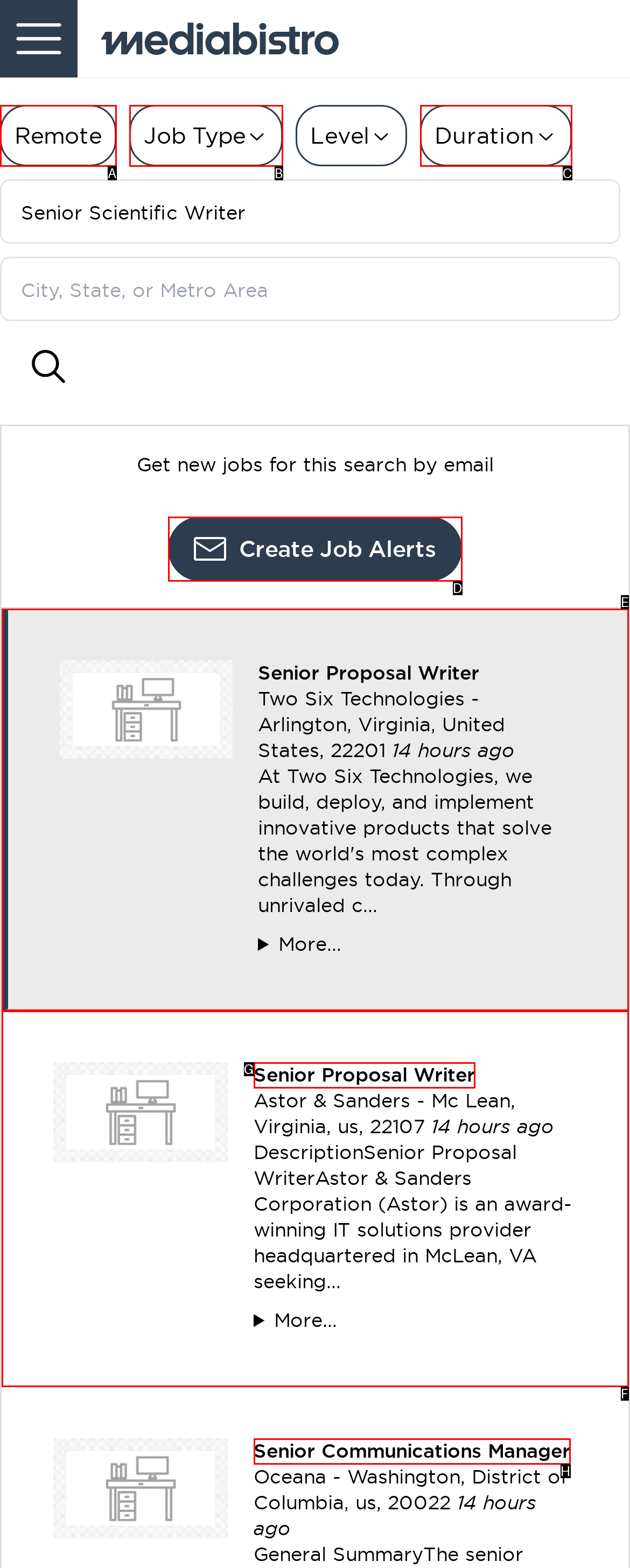Determine which option fits the element description: Job Type
Answer with the option’s letter directly.

B